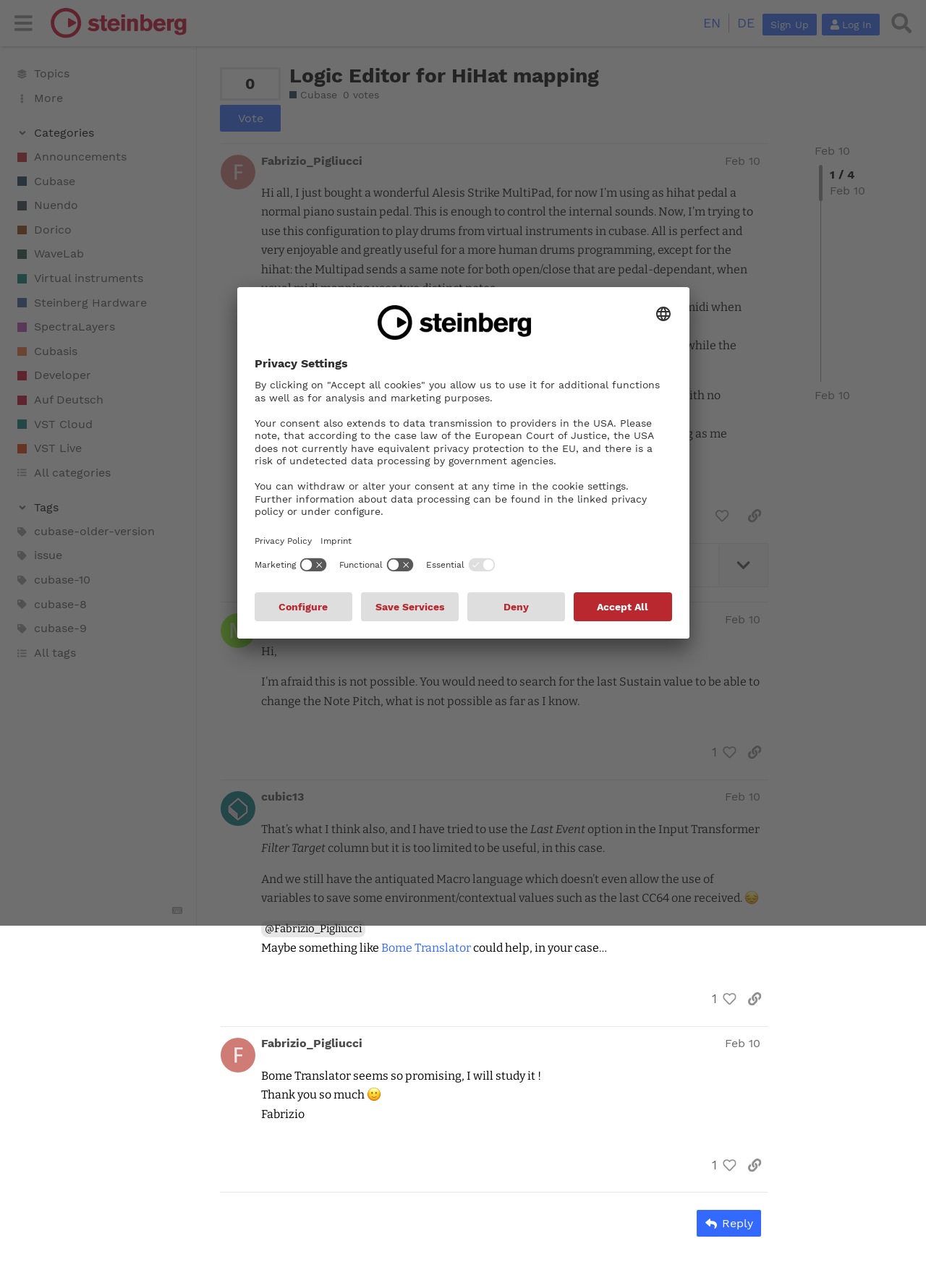Using the element description provided, determine the bounding box coordinates in the format (top-left x, top-left y, bottom-right x, bottom-right y). Ensure that all values are floating point numbers between 0 and 1. Element description: Developer

[0.0, 0.282, 0.212, 0.301]